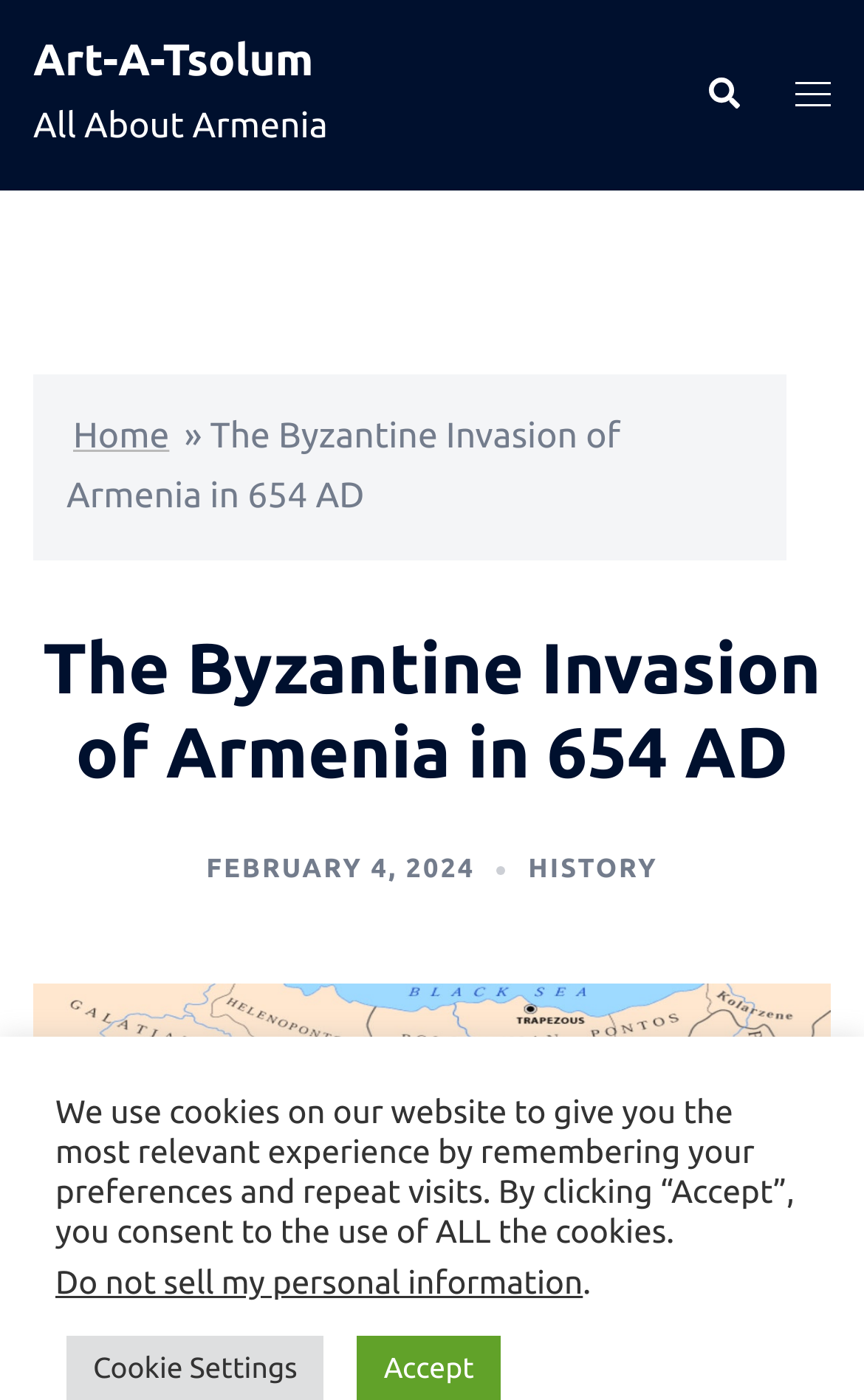Answer the question with a brief word or phrase:
What type of content is the webpage about?

History